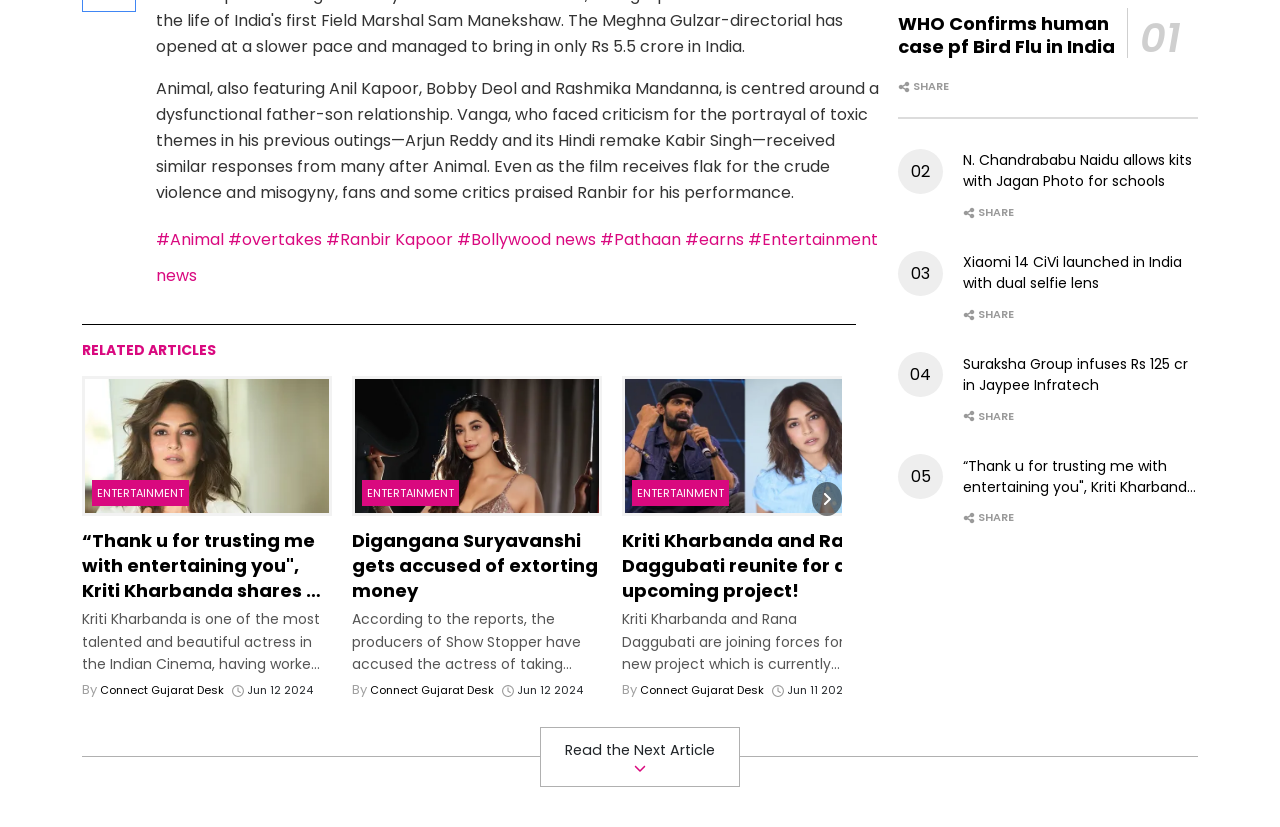Please determine the bounding box coordinates of the element's region to click for the following instruction: "View the image of Digangana Suryavanshi".

[0.275, 0.454, 0.47, 0.624]